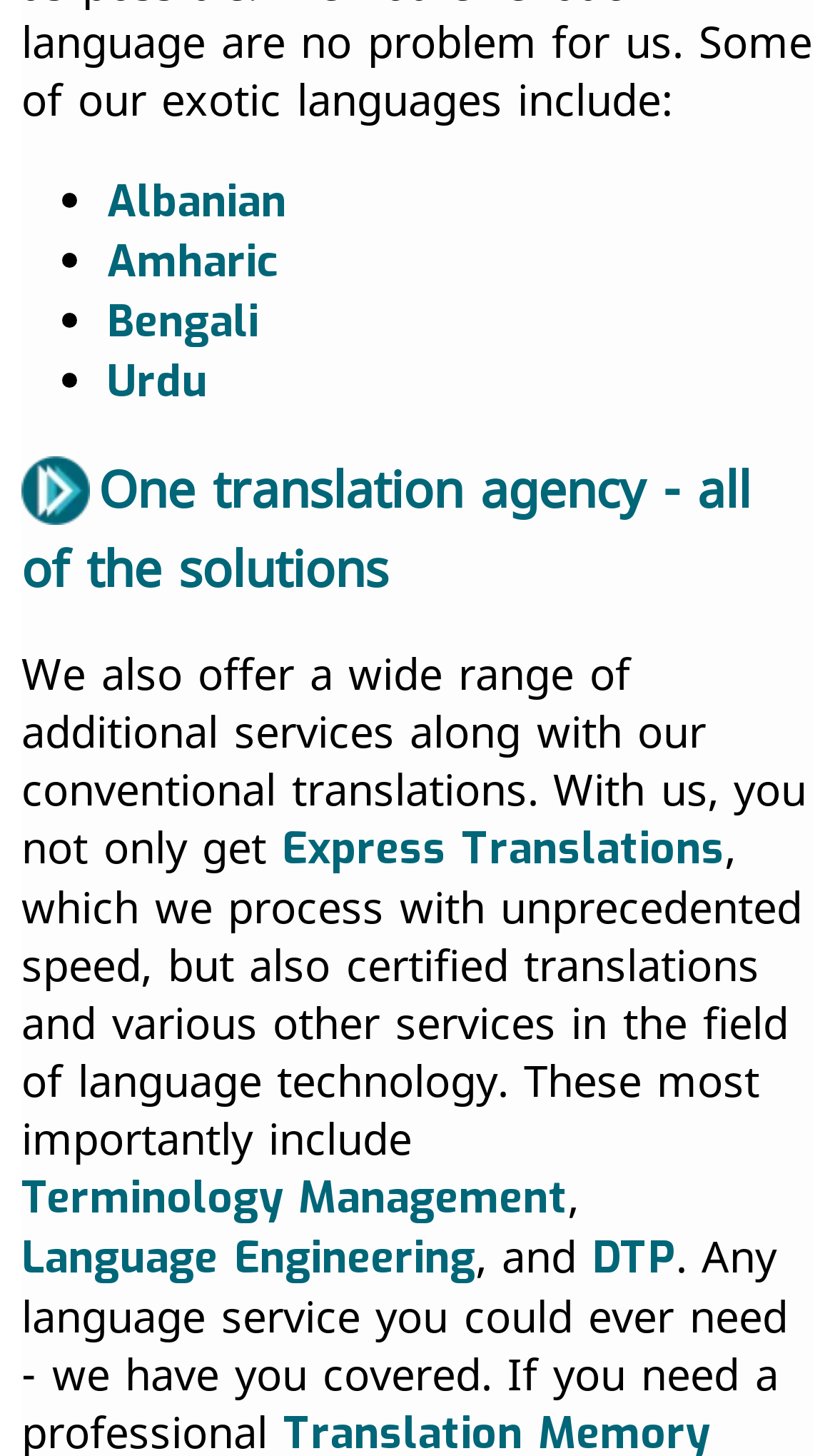Provide the bounding box coordinates of the UI element this sentence describes: "Terminology Management".

[0.026, 0.803, 0.68, 0.843]